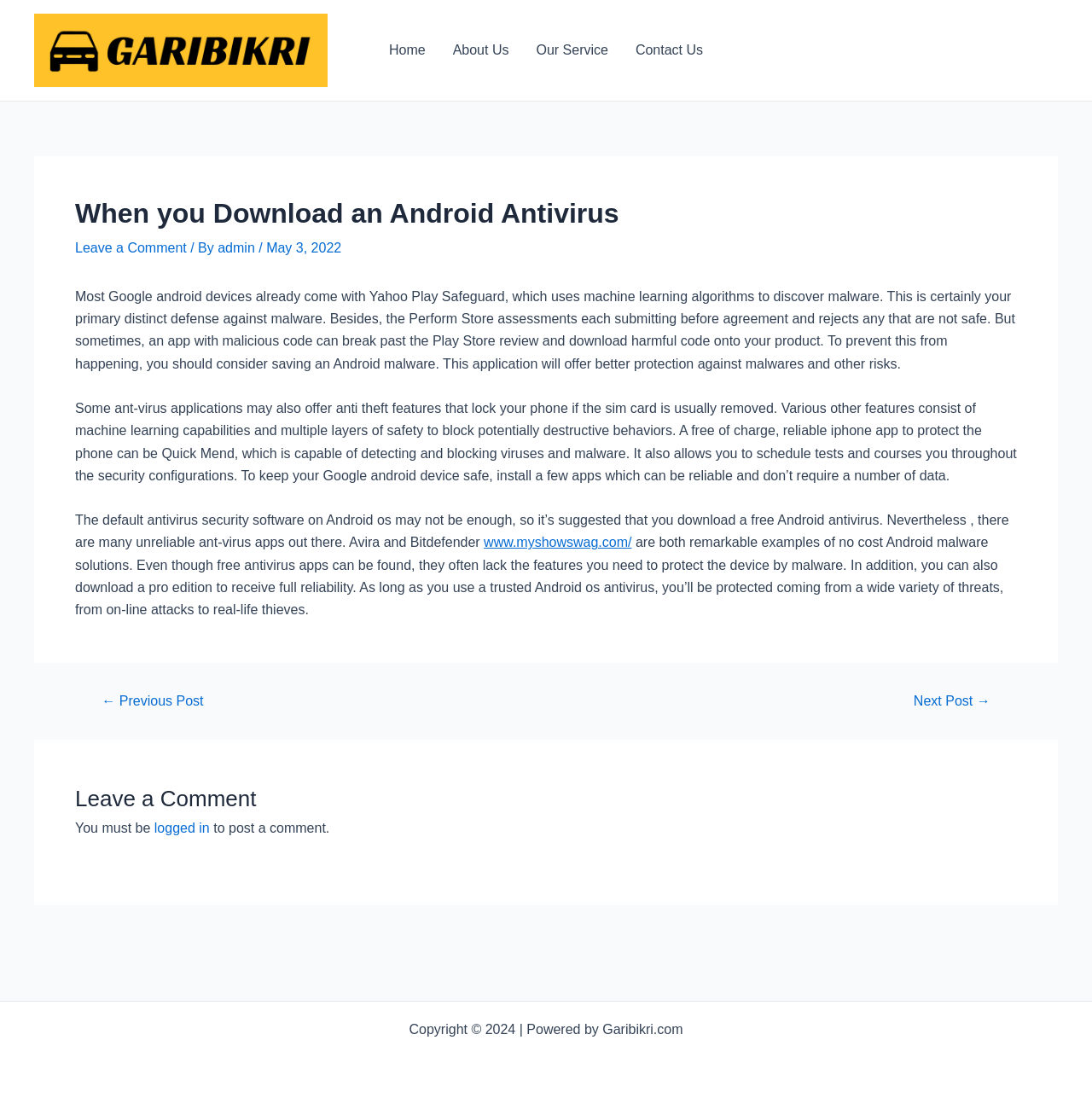What is the name of the free Android antivirus app mentioned?
Using the visual information, reply with a single word or short phrase.

Quick Mend